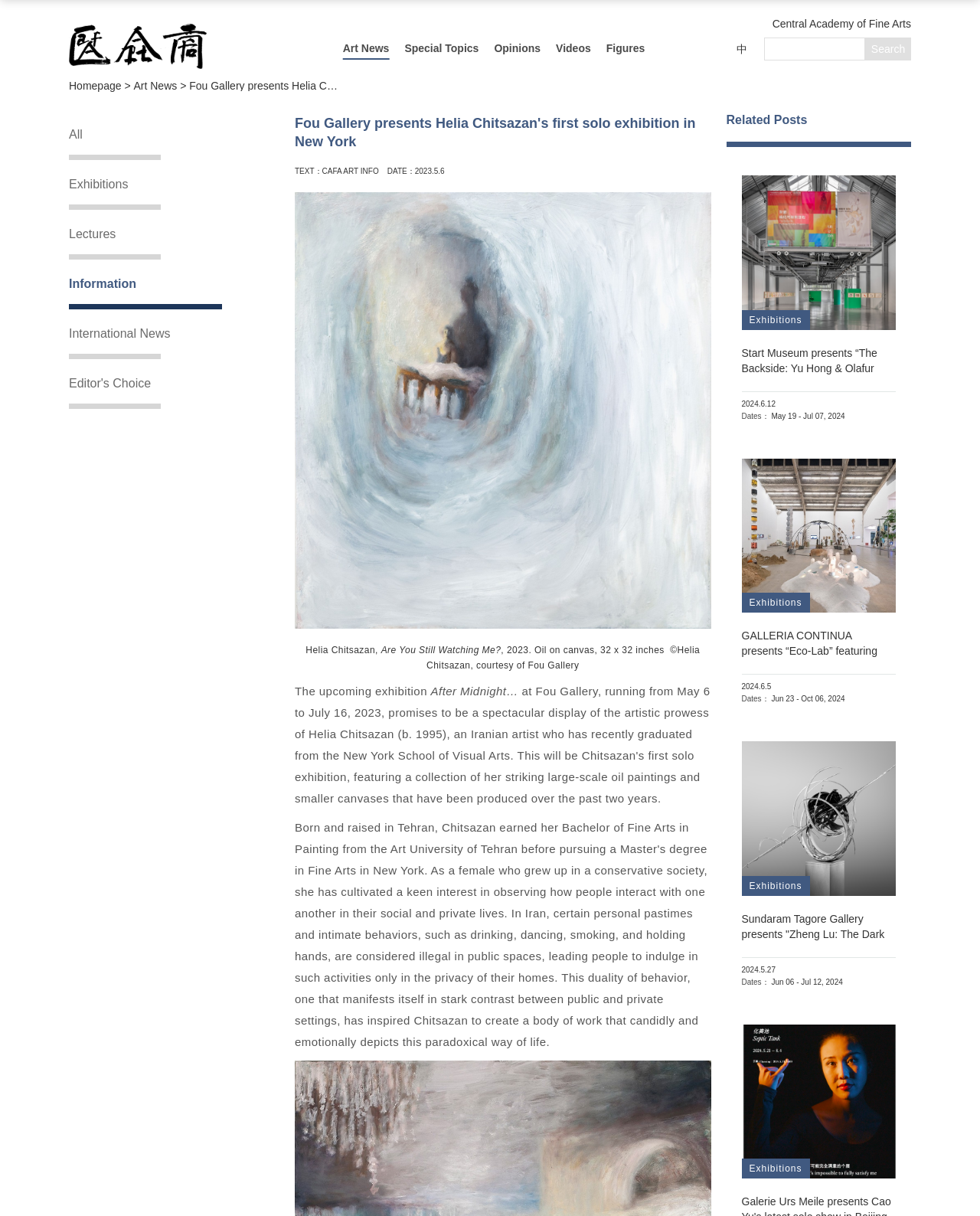Identify the bounding box coordinates for the UI element mentioned here: "International Youth Journey". Provide the coordinates as four float values between 0 and 1, i.e., [left, top, right, bottom].

None